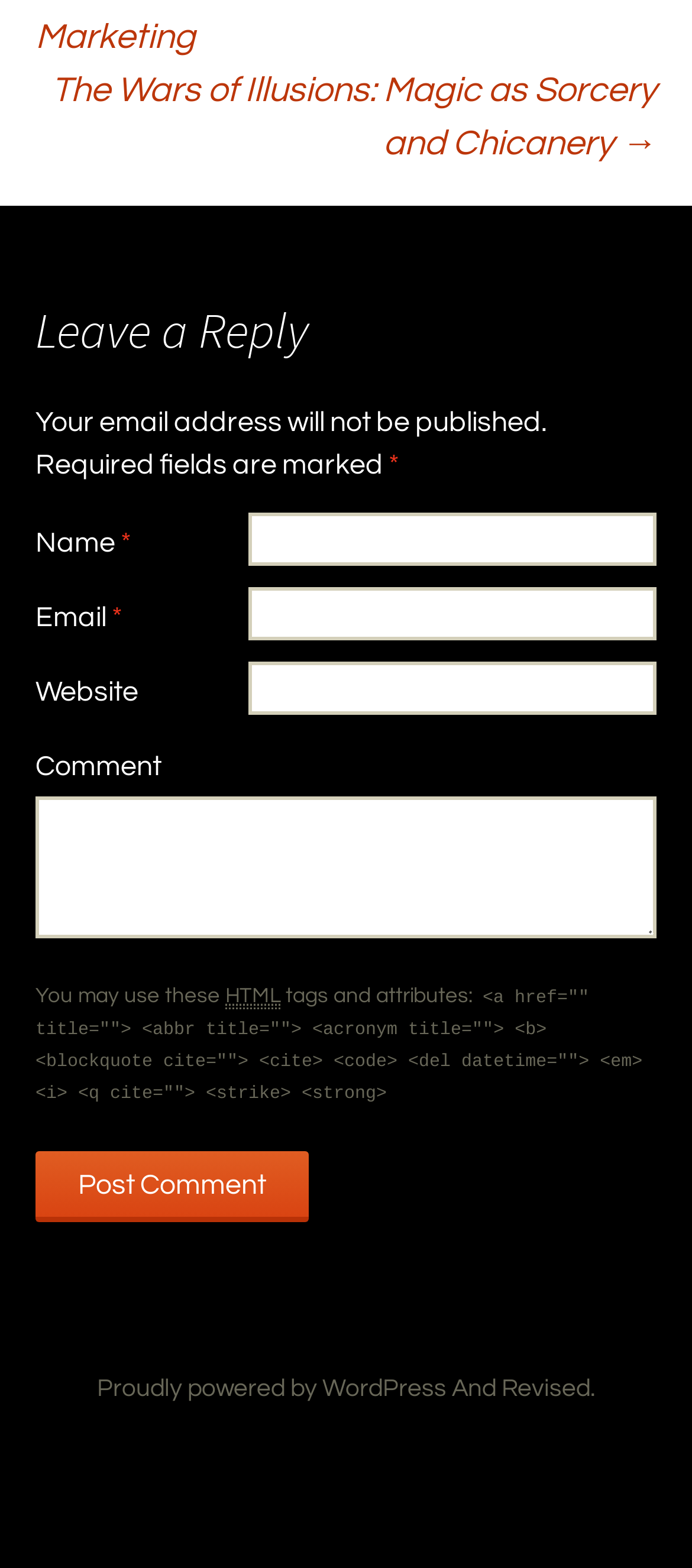Please specify the bounding box coordinates of the clickable section necessary to execute the following command: "Click the 'Post Comment' button".

[0.051, 0.734, 0.446, 0.779]